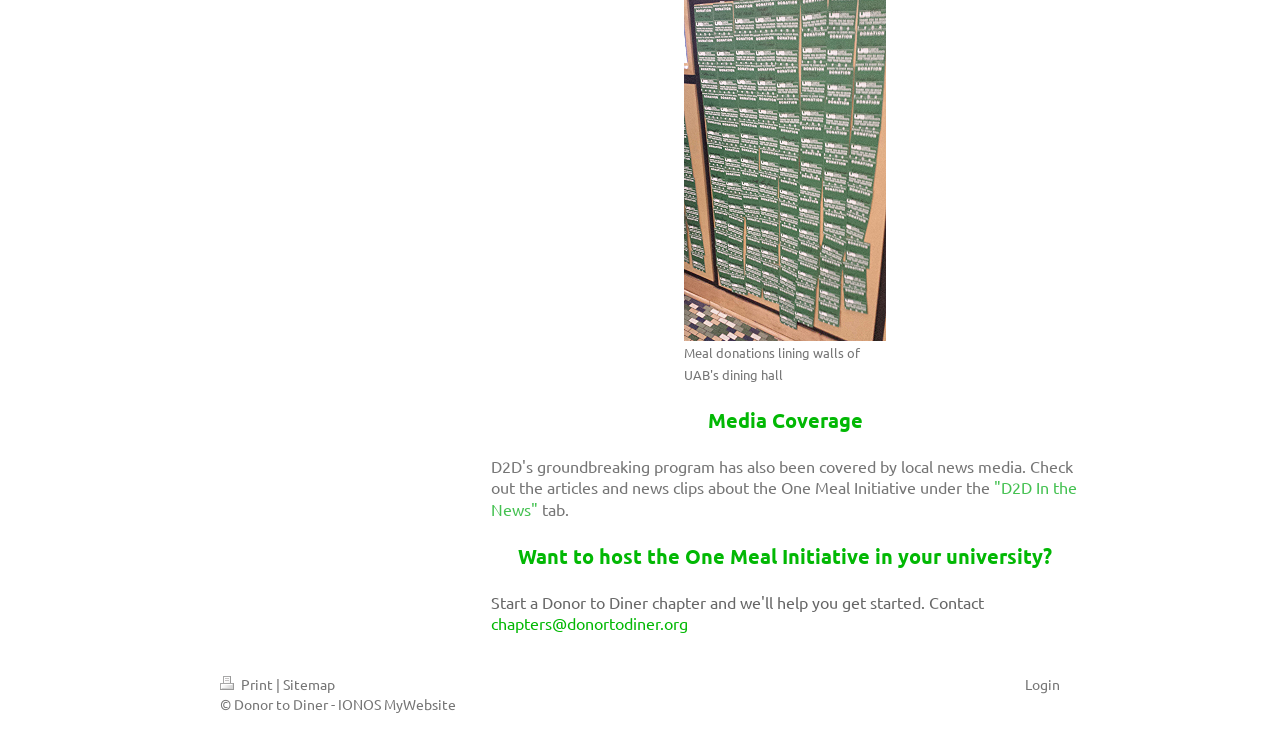Given the description of the UI element: "IONOS MyWebsite", predict the bounding box coordinates in the form of [left, top, right, bottom], with each value being a float between 0 and 1.

[0.264, 0.946, 0.356, 0.971]